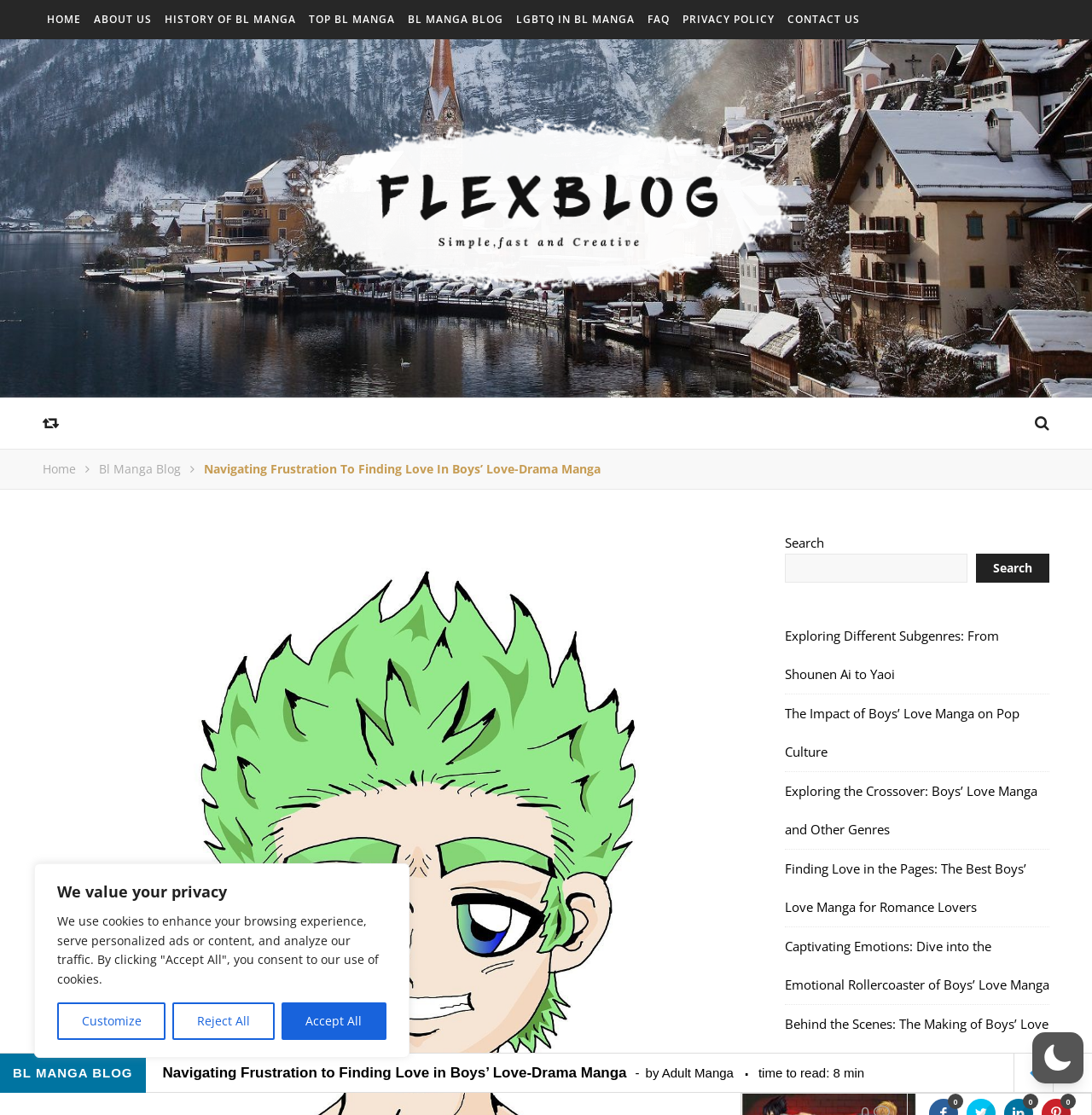Can you determine the bounding box coordinates of the area that needs to be clicked to fulfill the following instruction: "Select options for the 'Pair of Norman Vase Holders'"?

None